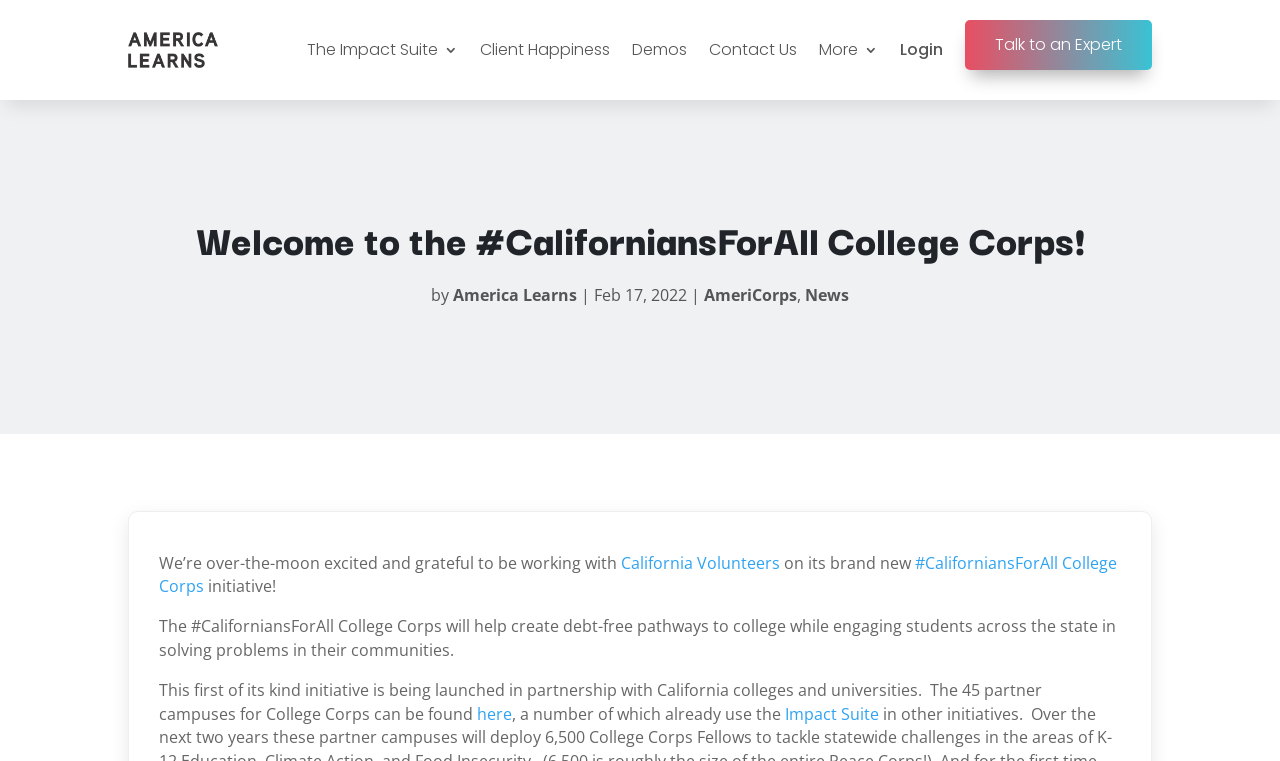Can you find the bounding box coordinates of the area I should click to execute the following instruction: "Visit America Learns website"?

[0.1, 0.042, 0.17, 0.089]